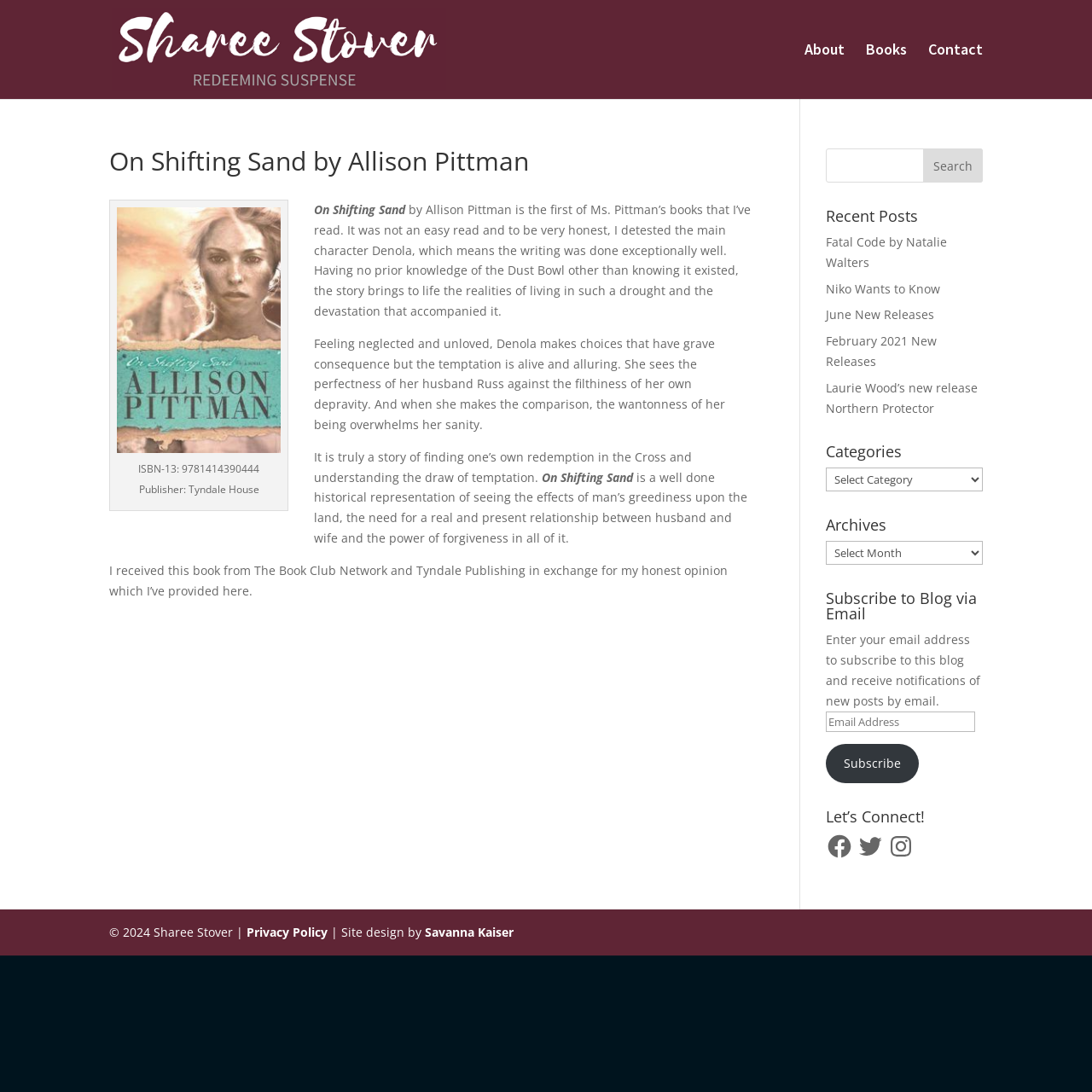Using a single word or phrase, answer the following question: 
How many links are there in the 'Recent Posts' section?

5